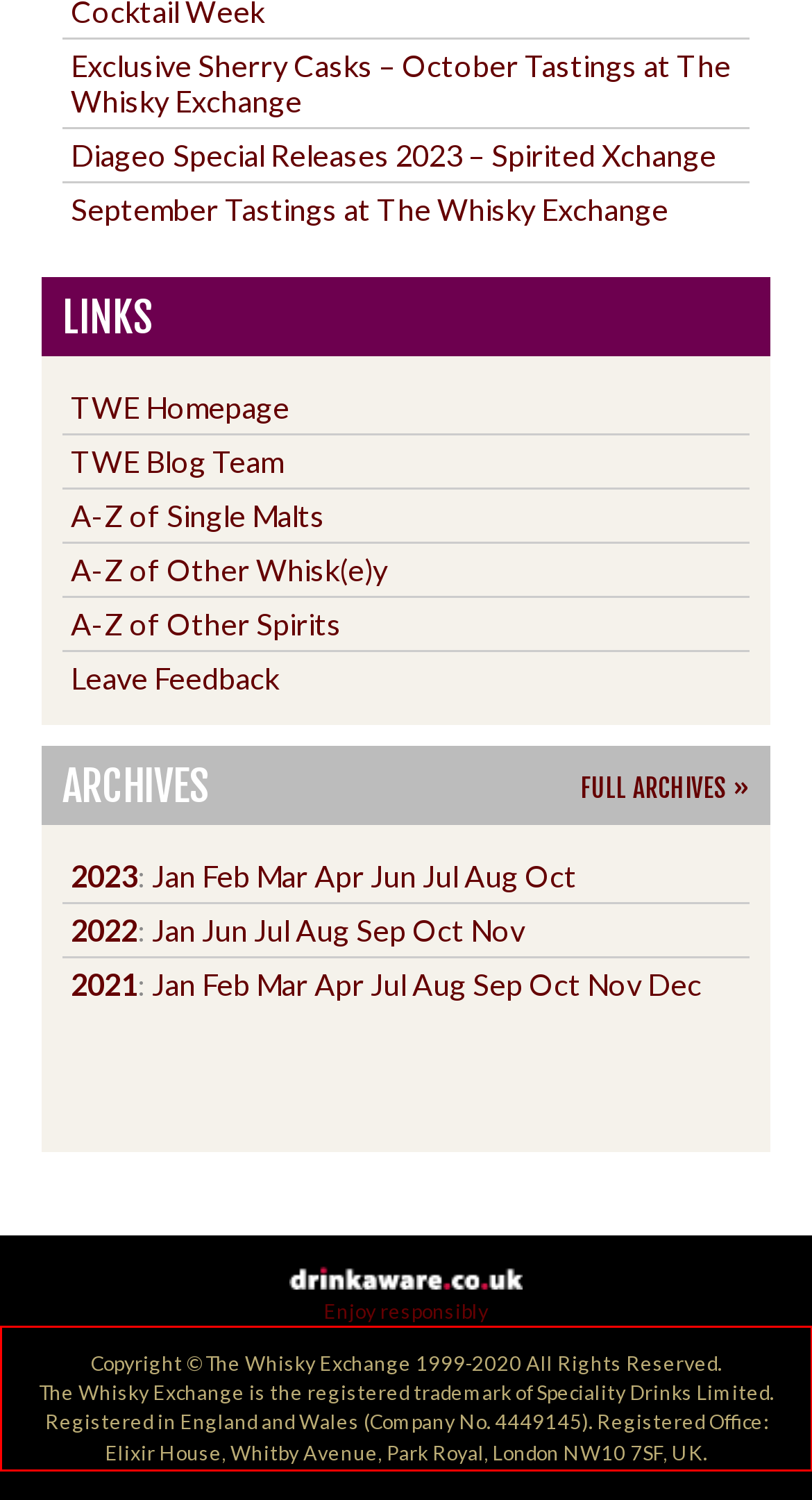You are given a webpage screenshot with a red bounding box around a UI element. Extract and generate the text inside this red bounding box.

Copyright © The Whisky Exchange 1999-2020 All Rights Reserved. The Whisky Exchange is the registered trademark of Speciality Drinks Limited. Registered in England and Wales (Company No. 4449145). Registered Office: Elixir House, Whitby Avenue, Park Royal, London NW10 7SF, UK.